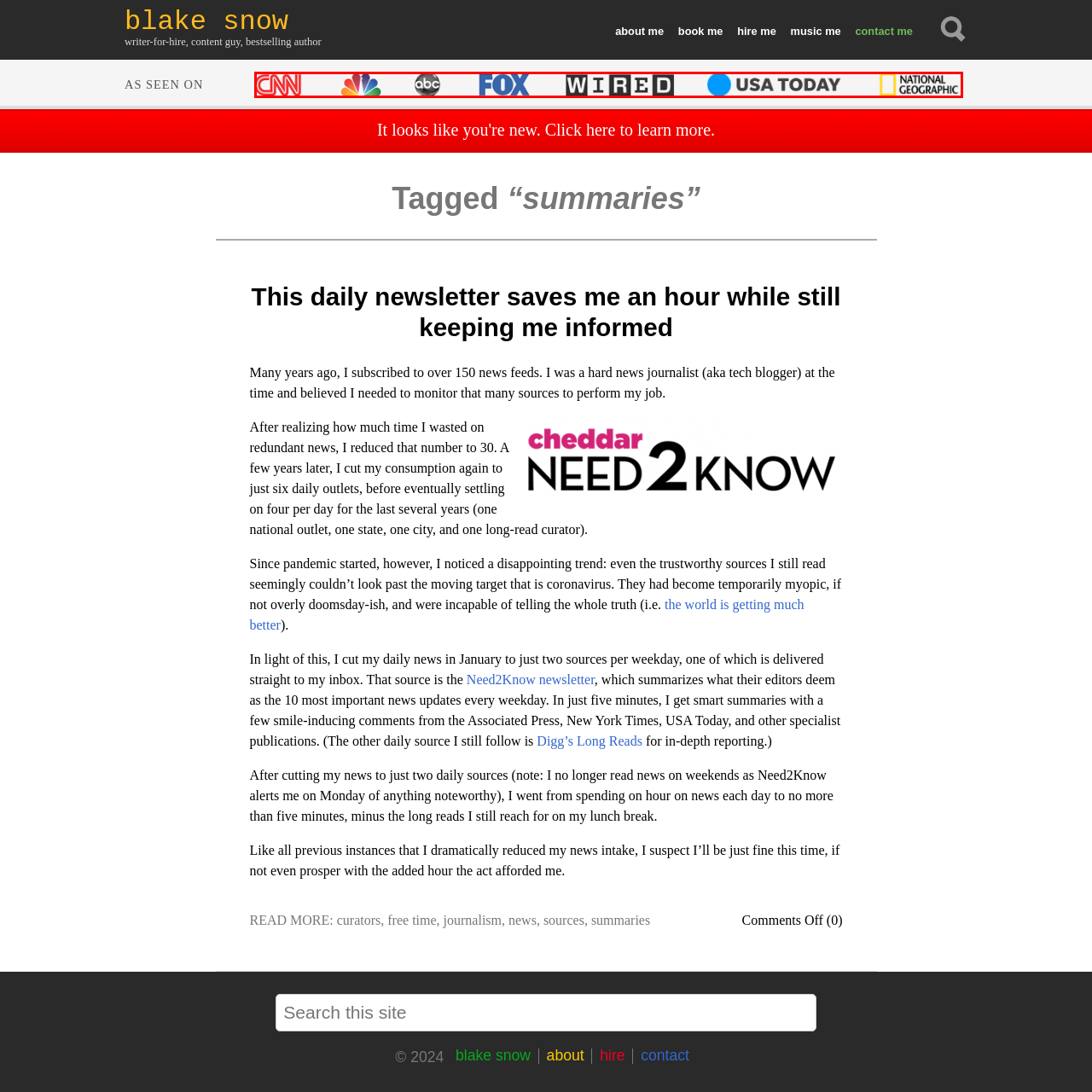Refer to the image within the red box and answer the question concisely with a single word or phrase: What is Blake Snow's profession?

Writer, content creator, bestselling author